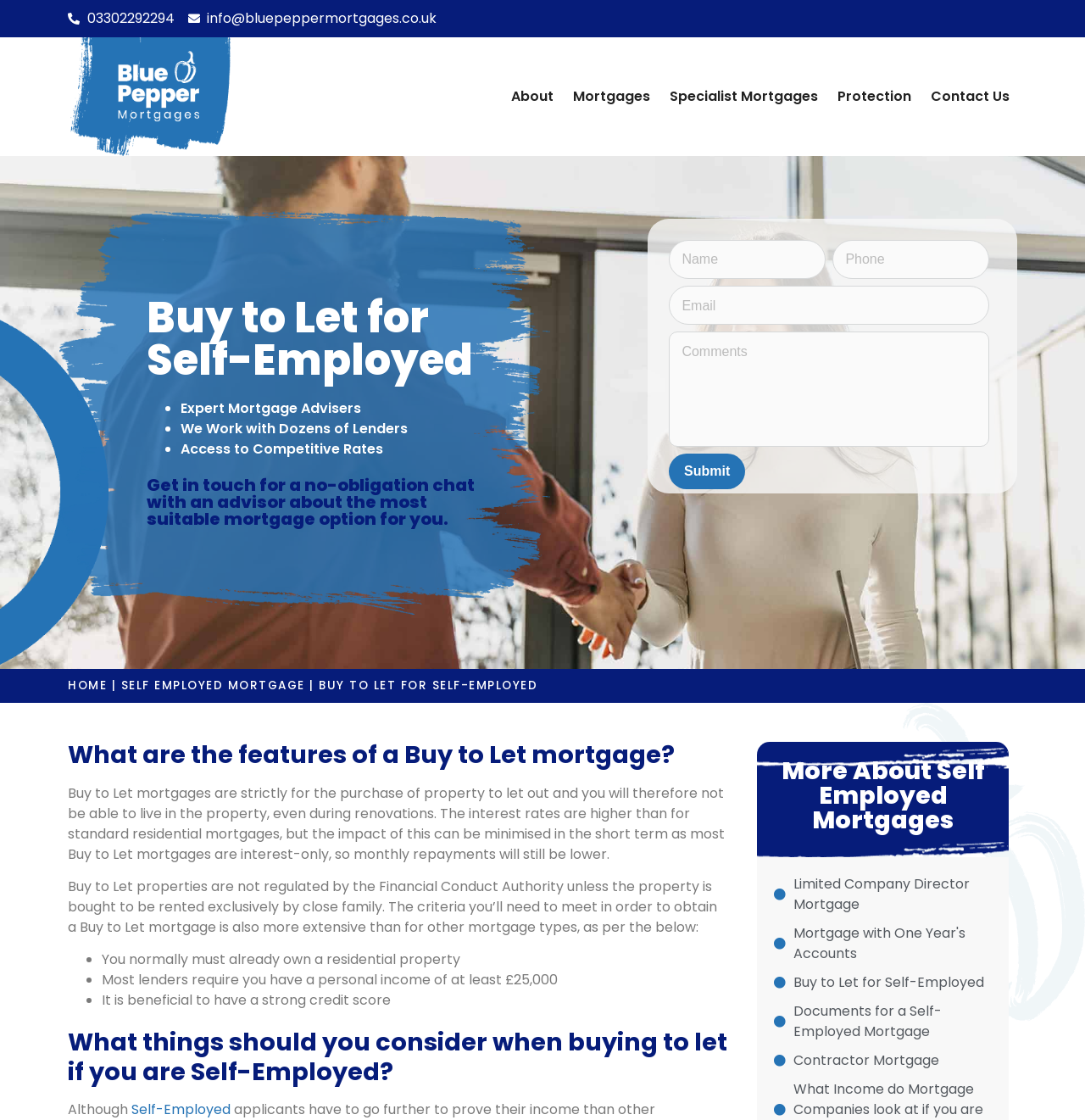Provide a short answer using a single word or phrase for the following question: 
What is the phone number to contact for a Buy to Let mortgage?

03302292294